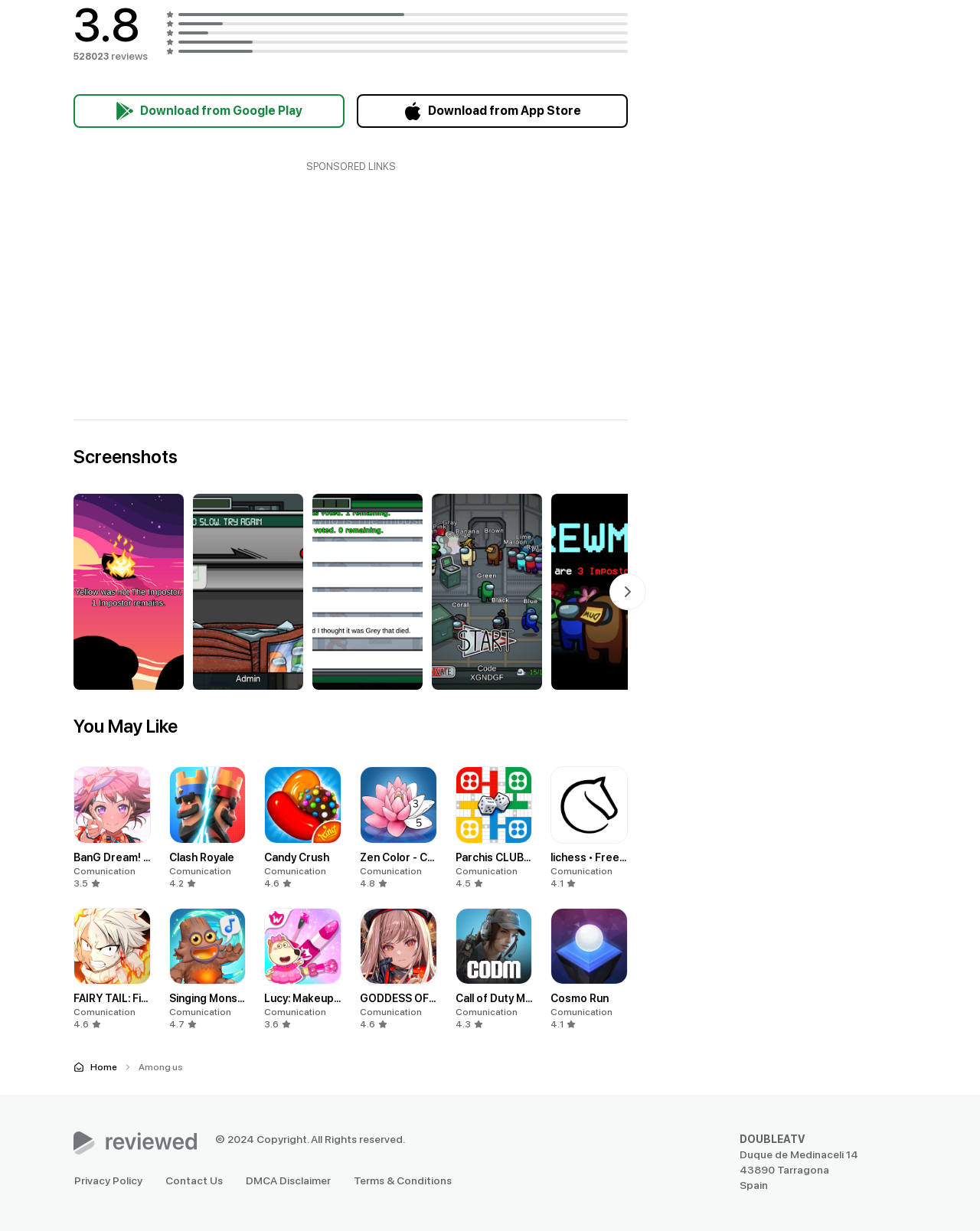Based on the image, provide a detailed and complete answer to the question: 
How many apps are recommended in the 'You May Like' section?

I counted the number of article elements under the 'You May Like' heading and found 6 of them, which suggests that there are 6 apps recommended in the 'You May Like' section.